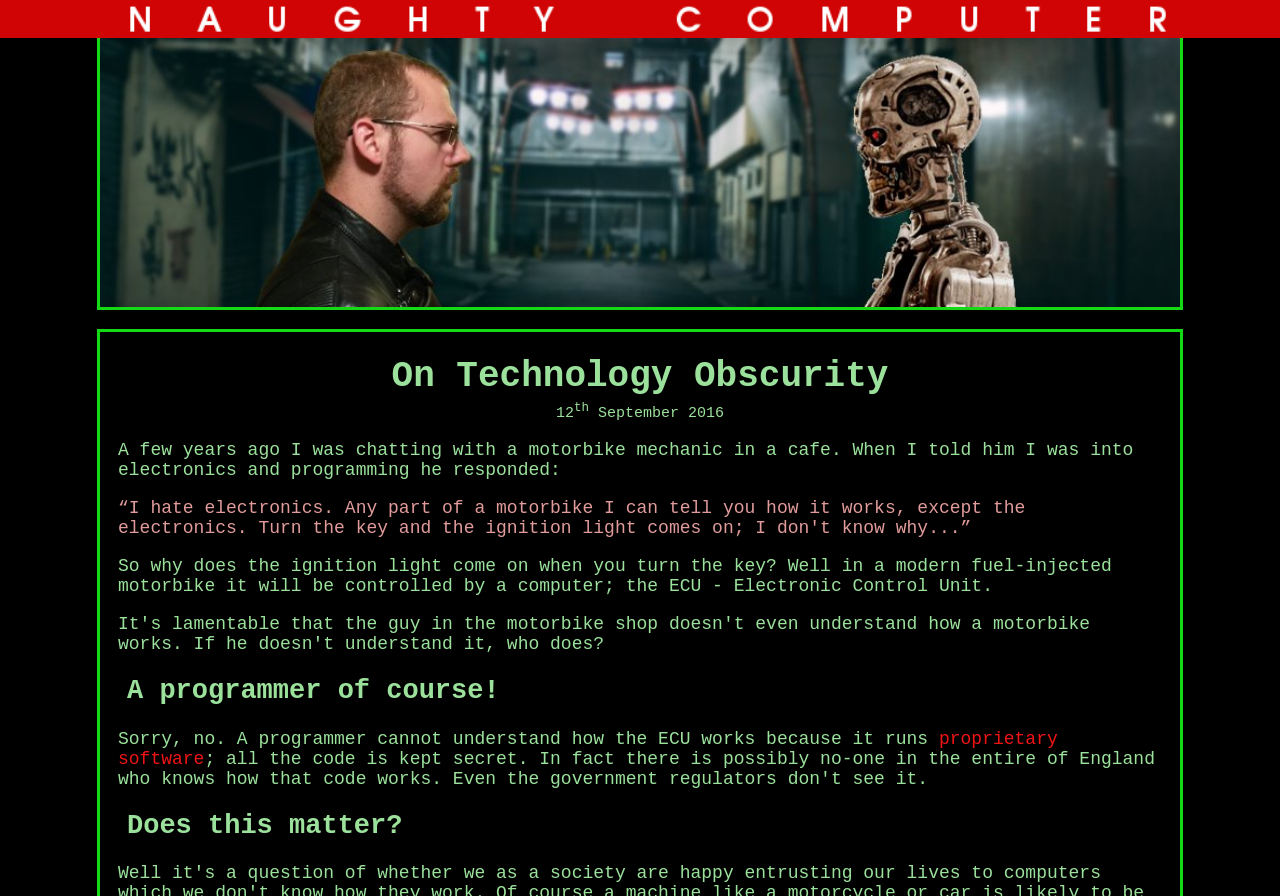What controls a modern fuel-injected motorbike?
Using the image, elaborate on the answer with as much detail as possible.

According to the article, a modern fuel-injected motorbike is controlled by a computer, specifically the ECU, which stands for Electronic Control Unit.